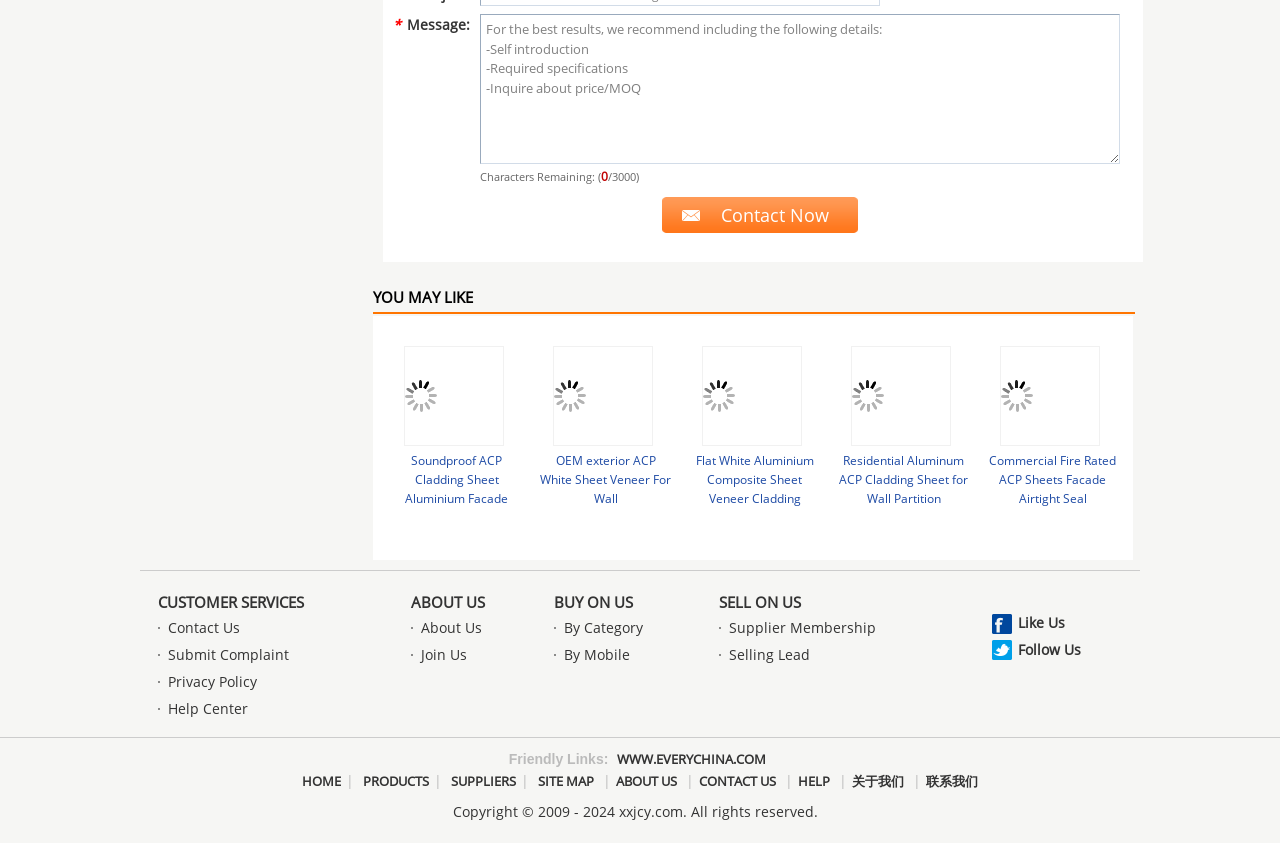Please specify the bounding box coordinates of the clickable region necessary for completing the following instruction: "Buy cheap Soundproof ACP Cladding Sheet Aluminium Facade Panels product". The coordinates must consist of four float numbers between 0 and 1, i.e., [left, top, right, bottom].

[0.316, 0.412, 0.393, 0.528]